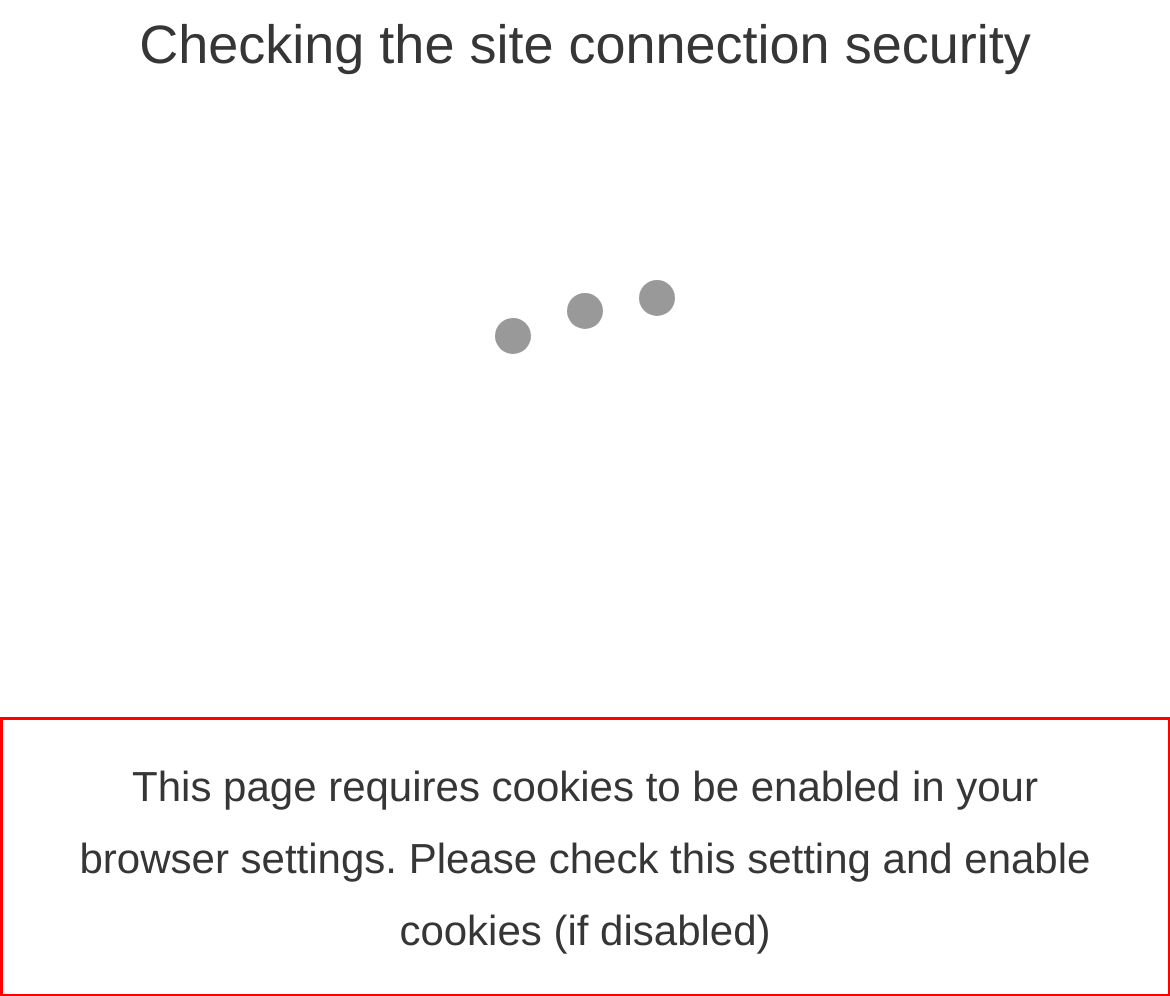Look at the webpage screenshot and recognize the text inside the red bounding box.

This page requires cookies to be enabled in your browser settings. Please check this setting and enable cookies (if disabled)